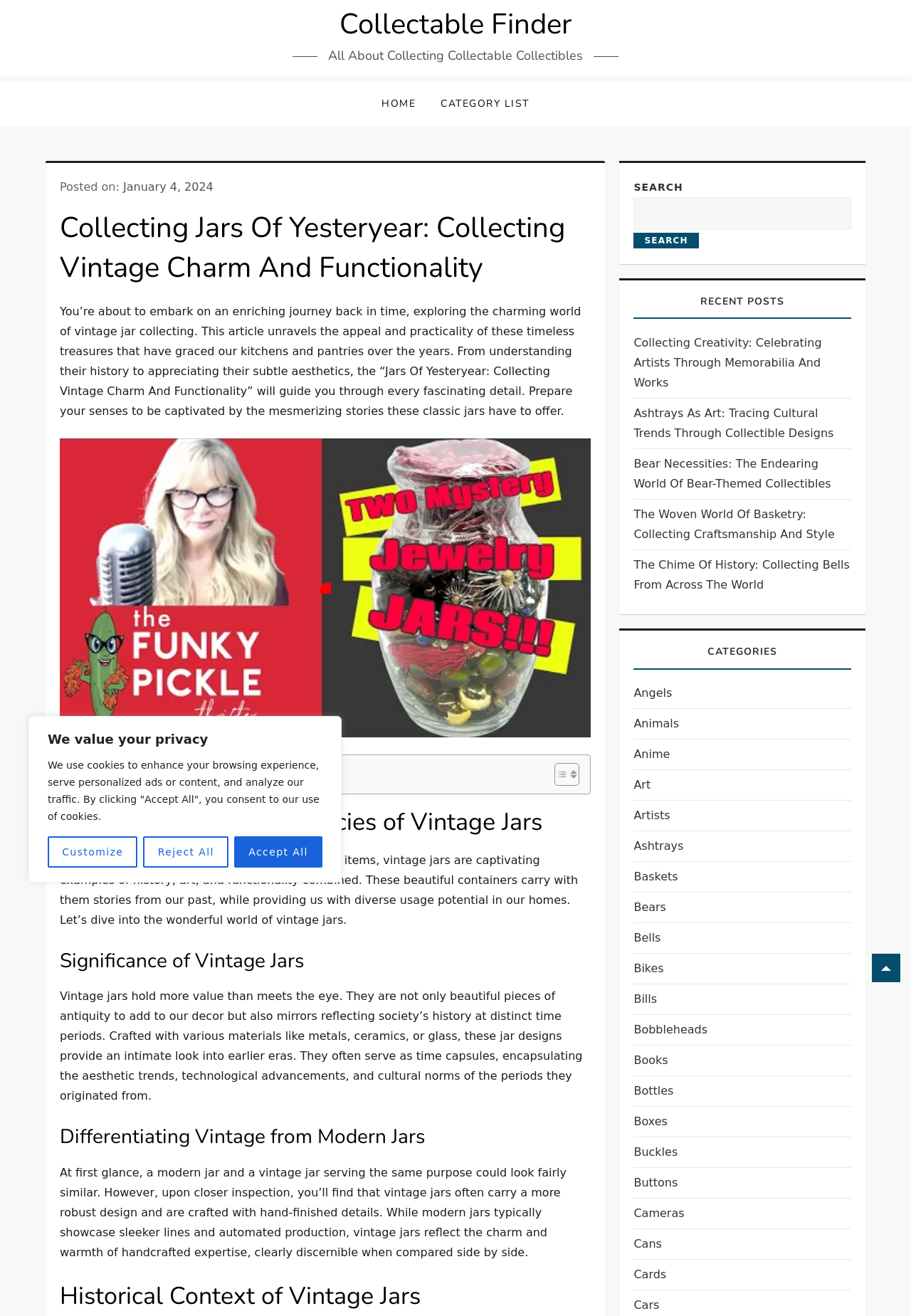Please find and generate the text of the main header of the webpage.

Collecting Jars Of Yesteryear: Collecting Vintage Charm And Functionality